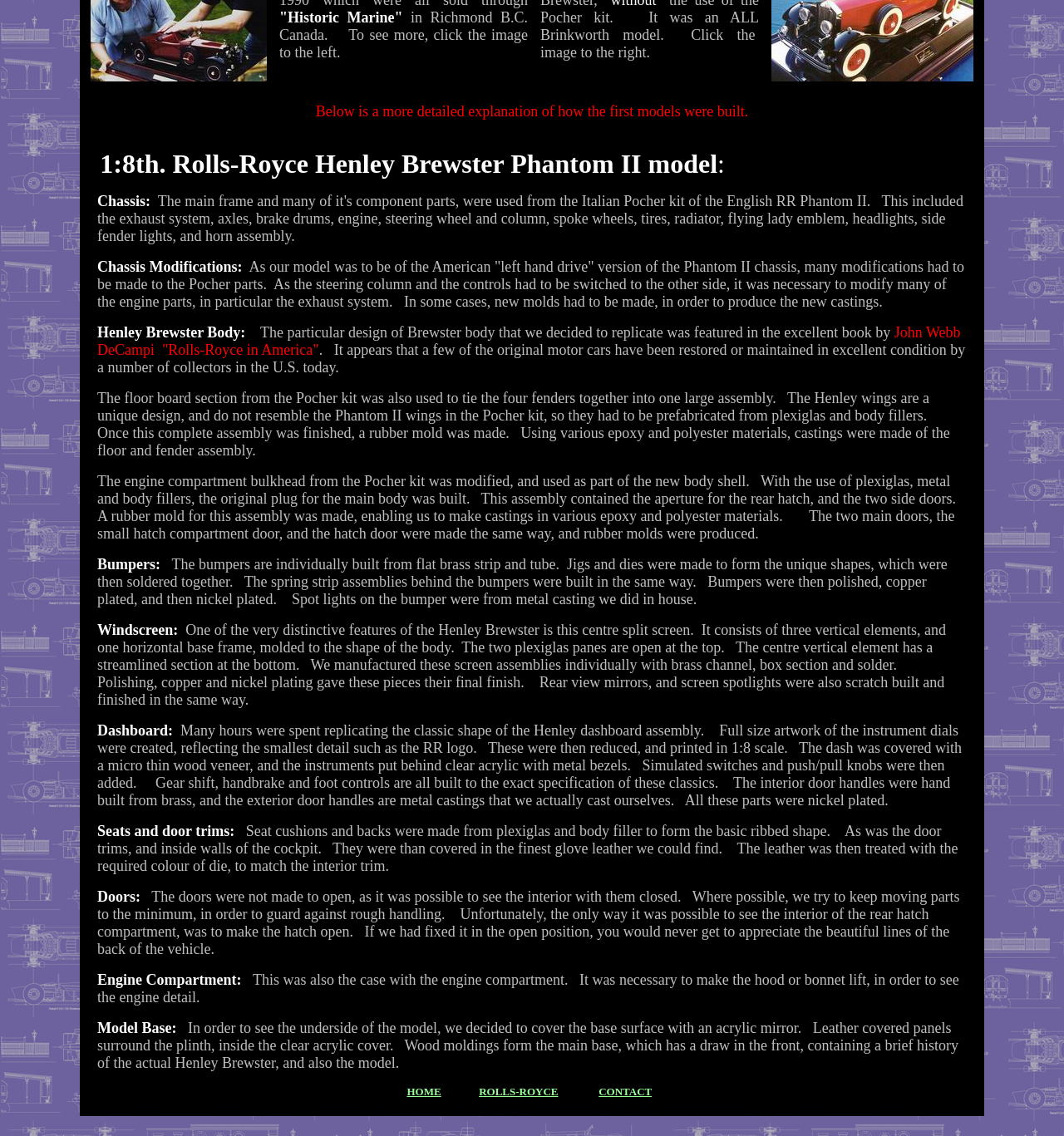Identify and provide the bounding box coordinates of the UI element described: "HOME". The coordinates should be formatted as [left, top, right, bottom], with each number being a float between 0 and 1.

[0.382, 0.955, 0.415, 0.966]